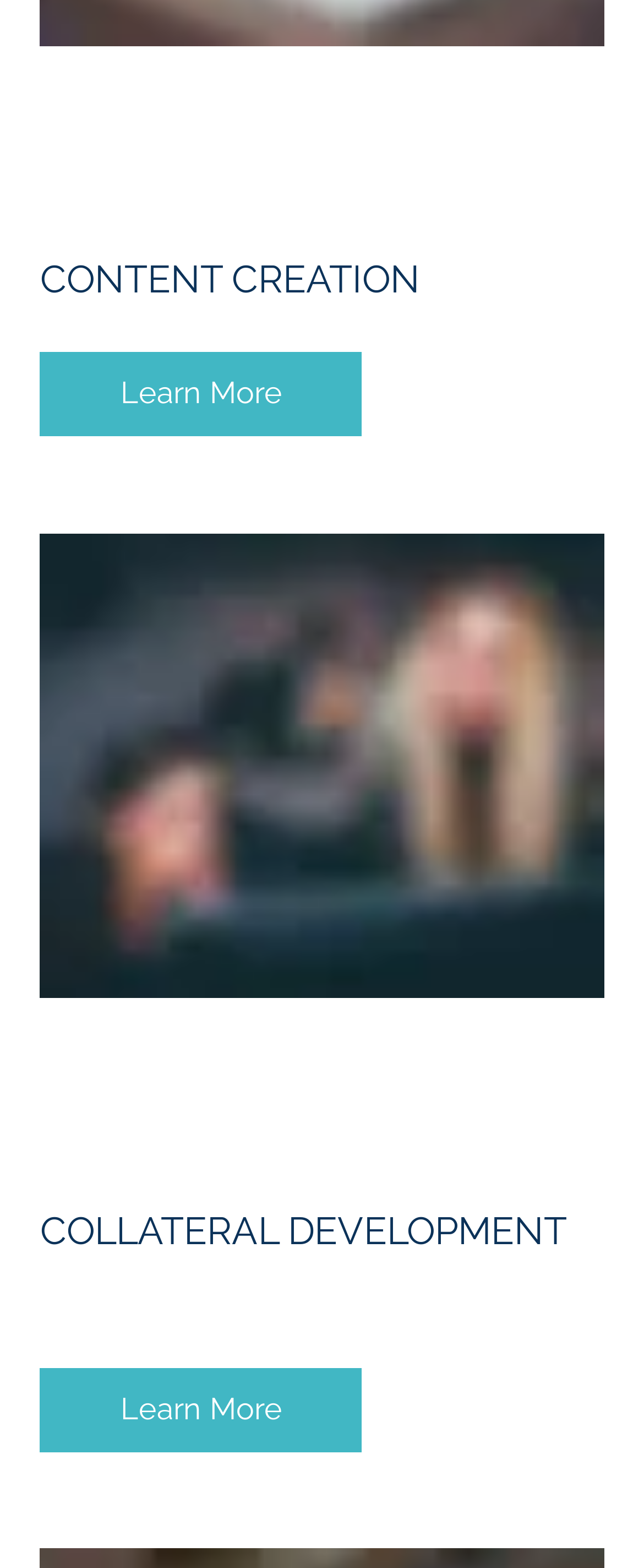Please locate the bounding box coordinates of the element that should be clicked to achieve the given instruction: "Call '(631) 609-7183'".

[0.051, 0.573, 0.331, 0.593]